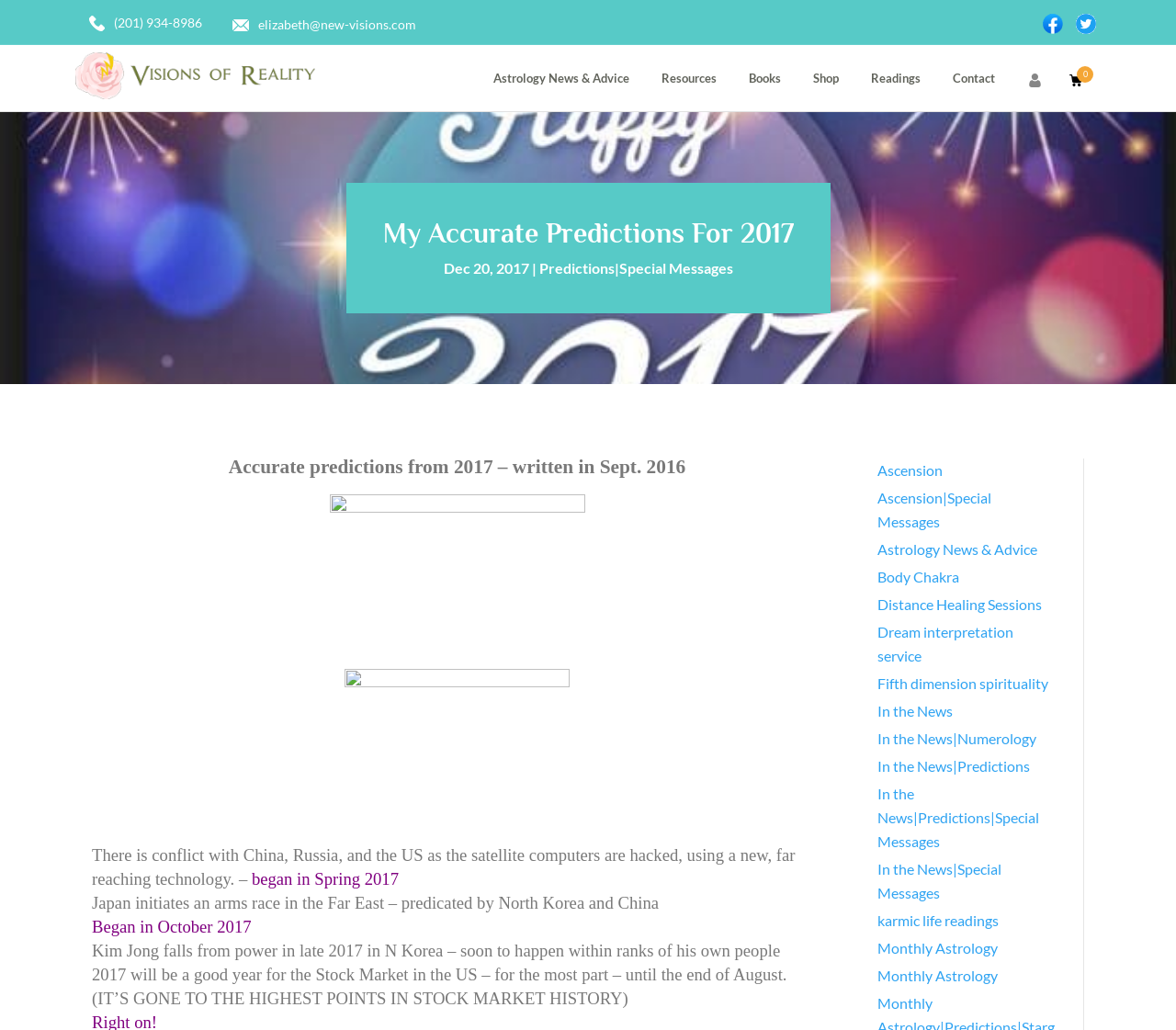Determine the bounding box coordinates of the clickable element necessary to fulfill the instruction: "Contact via email". Provide the coordinates as four float numbers within the 0 to 1 range, i.e., [left, top, right, bottom].

[0.198, 0.012, 0.354, 0.036]